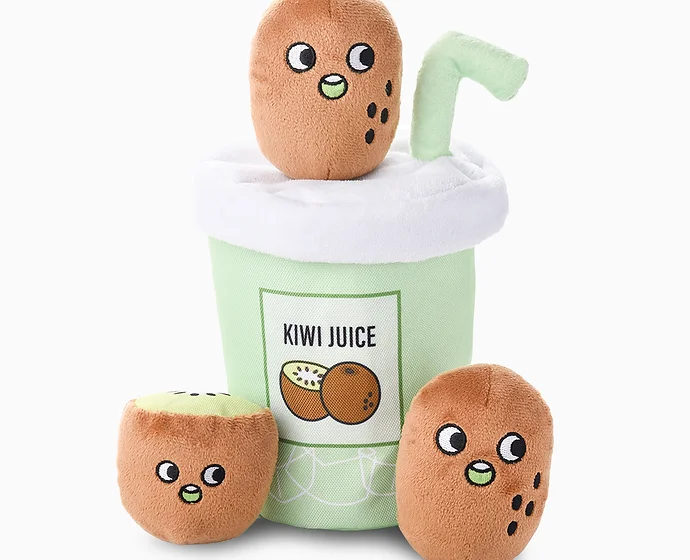What is the purpose of this 3-in-1 interactive toy?
Please respond to the question with a detailed and thorough explanation.

The caption states that this 3-in-1 interactive toy is perfect for keeping your furry friend entertained, encouraging active playtime and mental stimulation through hide-and-seek games, which suggests that its purpose is to provide entertainment and mental stimulation for dogs.